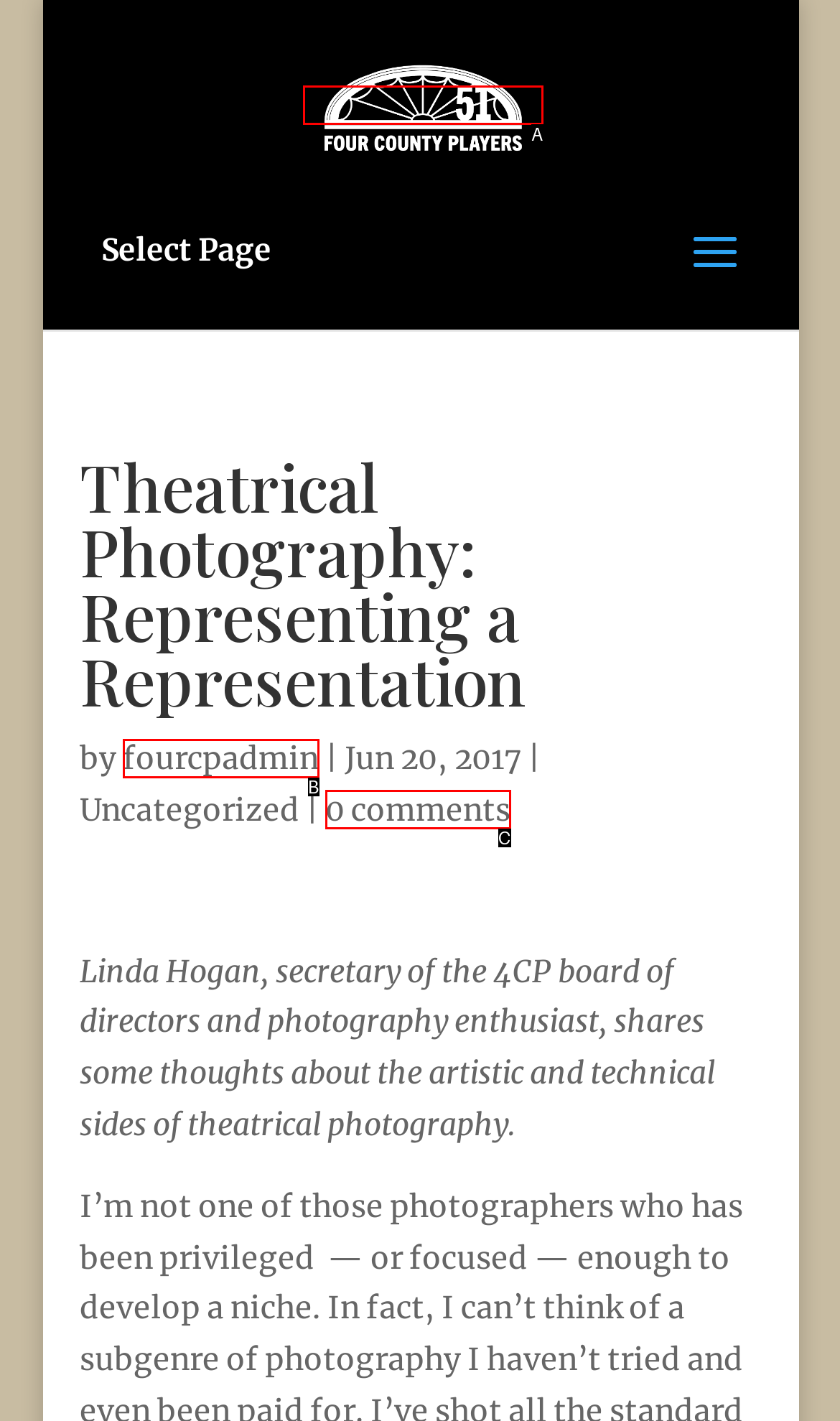Match the option to the description: 0 comments
State the letter of the correct option from the available choices.

C